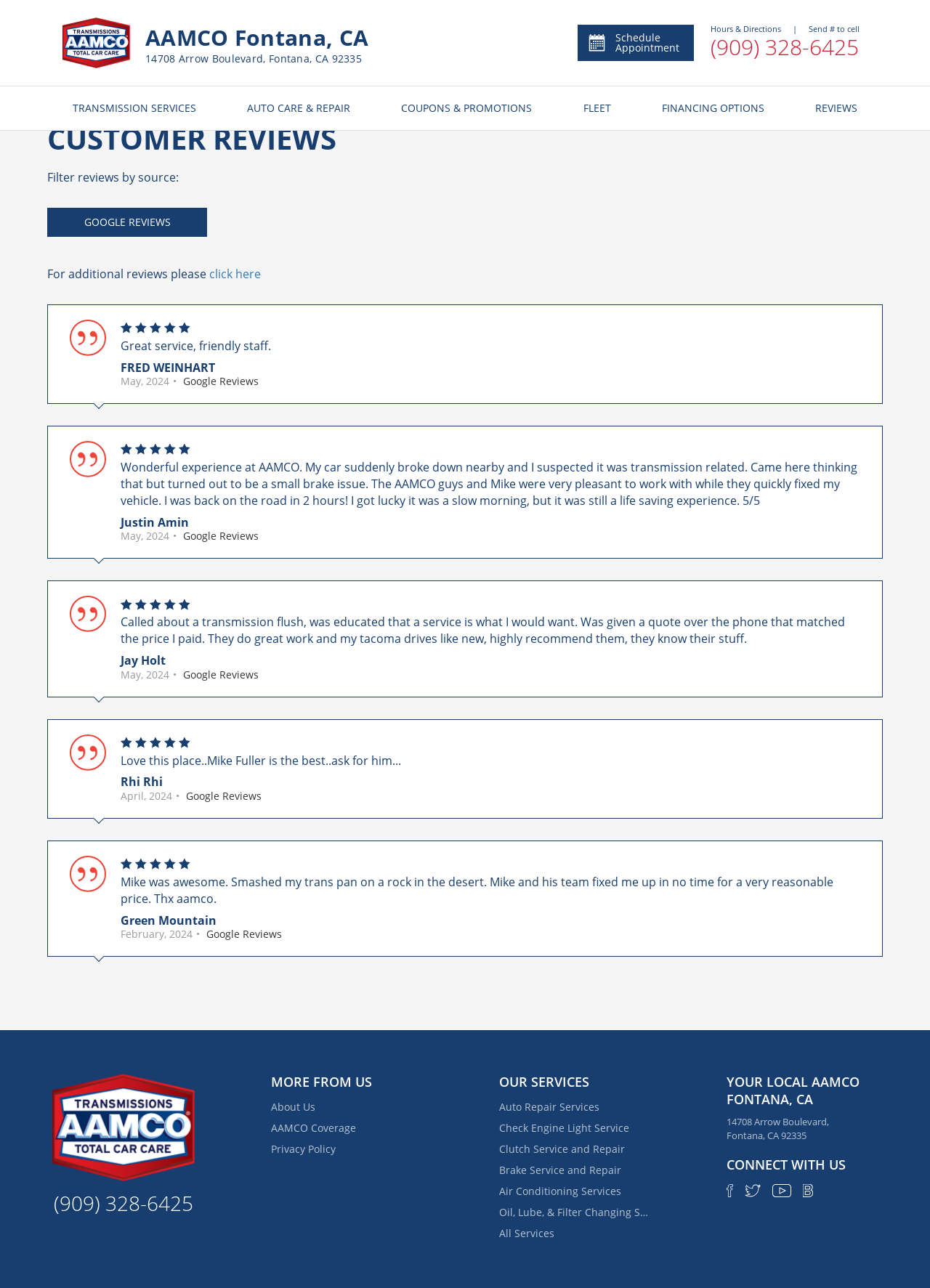Determine the bounding box for the described HTML element: "FLEET". Ensure the coordinates are four float numbers between 0 and 1 in the format [left, top, right, bottom].

[0.627, 0.067, 0.657, 0.101]